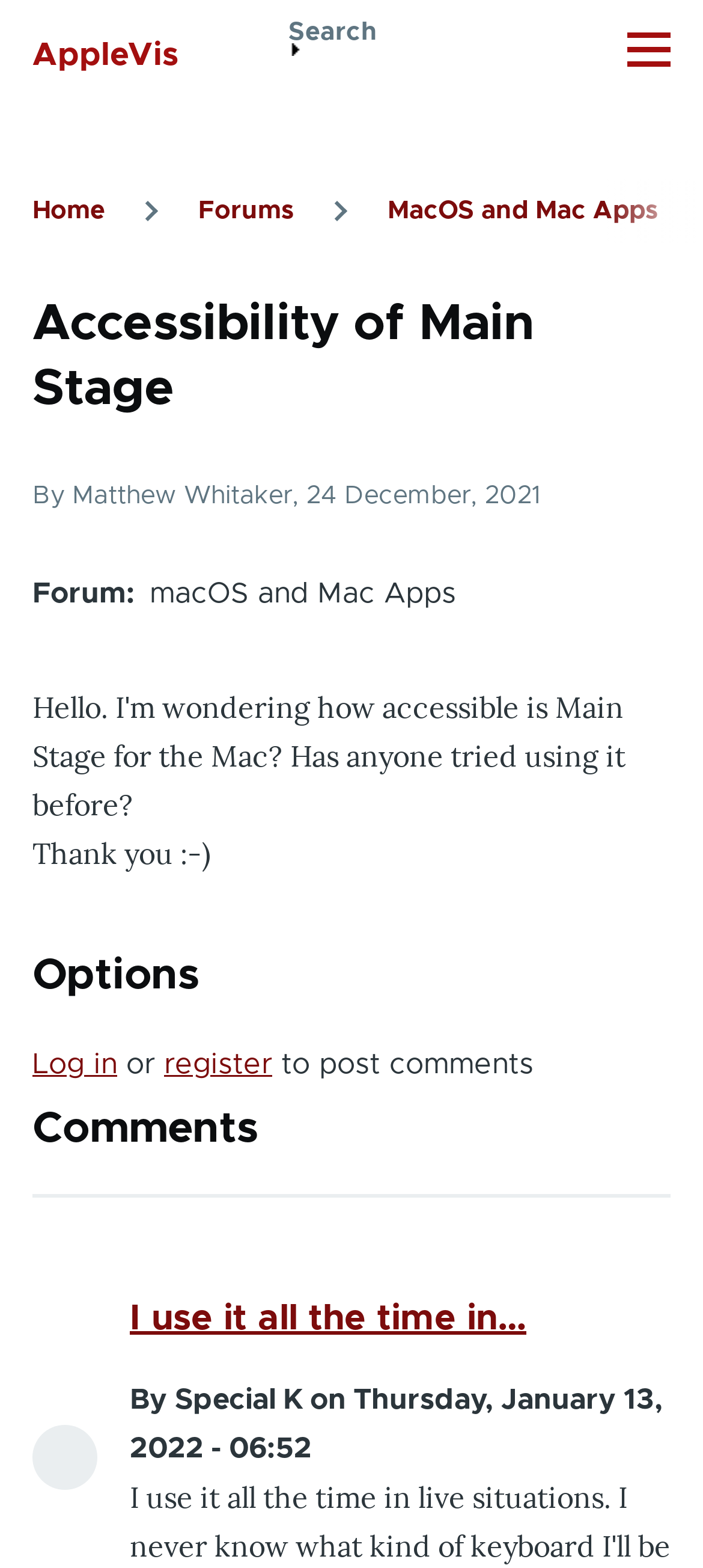What is the name of the person who posted the second comment?
Respond to the question with a single word or phrase according to the image.

Special K